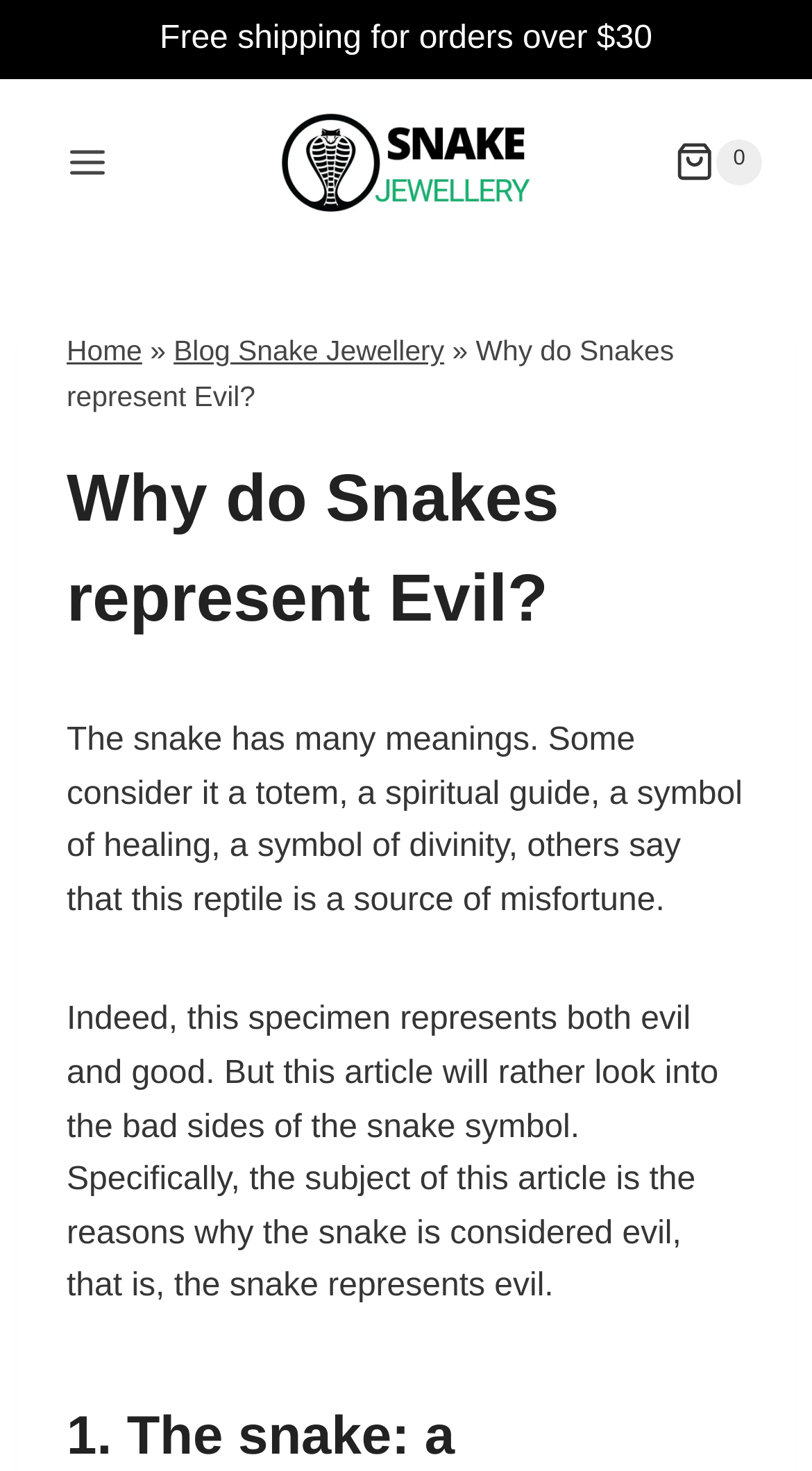What is the main topic of the article on this webpage?
Based on the image, answer the question in a detailed manner.

The webpage has a heading element that says 'Why do Snakes represent Evil?' and the article content discusses the reasons why snakes are considered evil, indicating that the main topic of the article is the symbolism of snakes as evil.